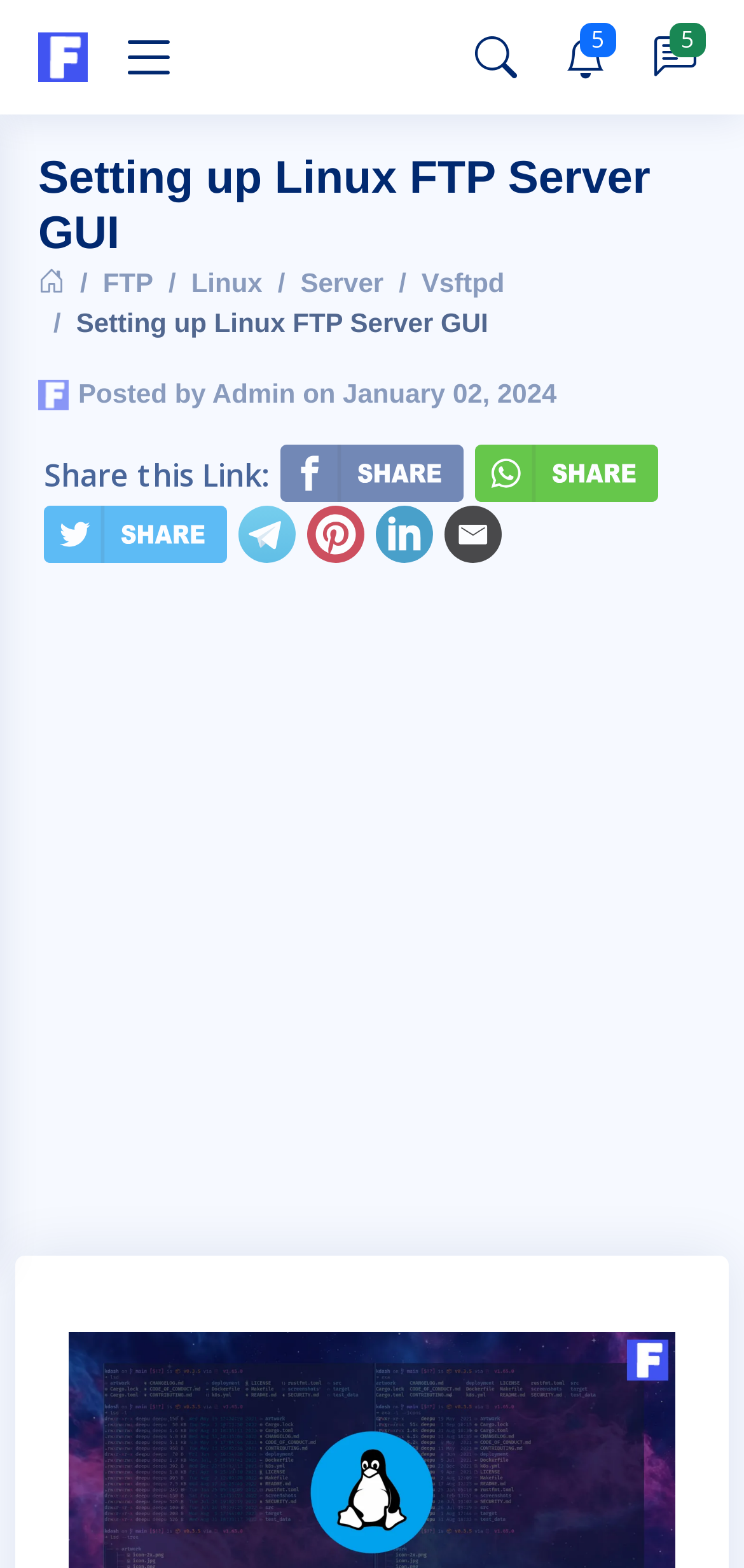Identify the bounding box coordinates of the clickable region required to complete the instruction: "View Vsftpd". The coordinates should be given as four float numbers within the range of 0 and 1, i.e., [left, top, right, bottom].

[0.567, 0.17, 0.678, 0.189]